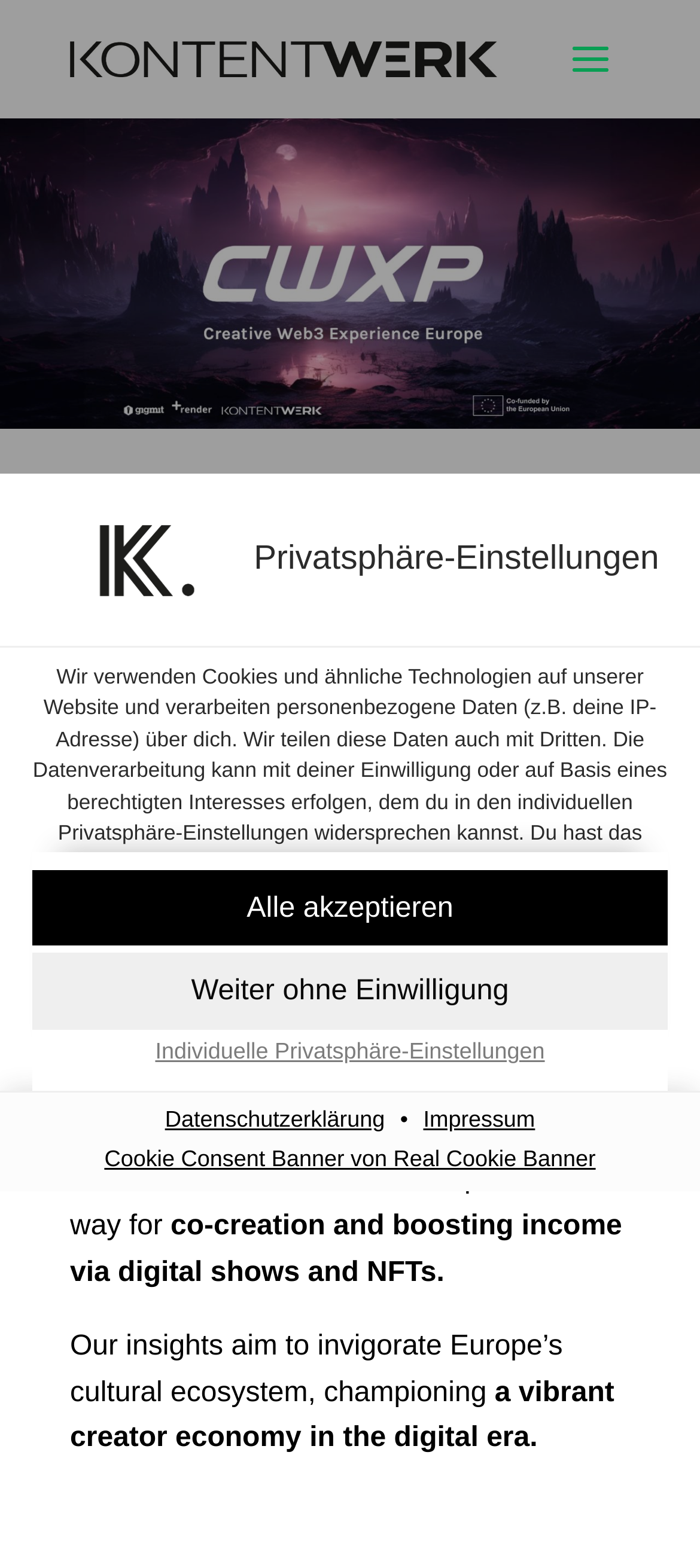How many categories of privacy settings are available?
Kindly give a detailed and elaborate answer to the question.

The webpage provides two categories of privacy settings: 'Essenziell' and 'Funktional', which can be selected by the user to customize their privacy preferences.